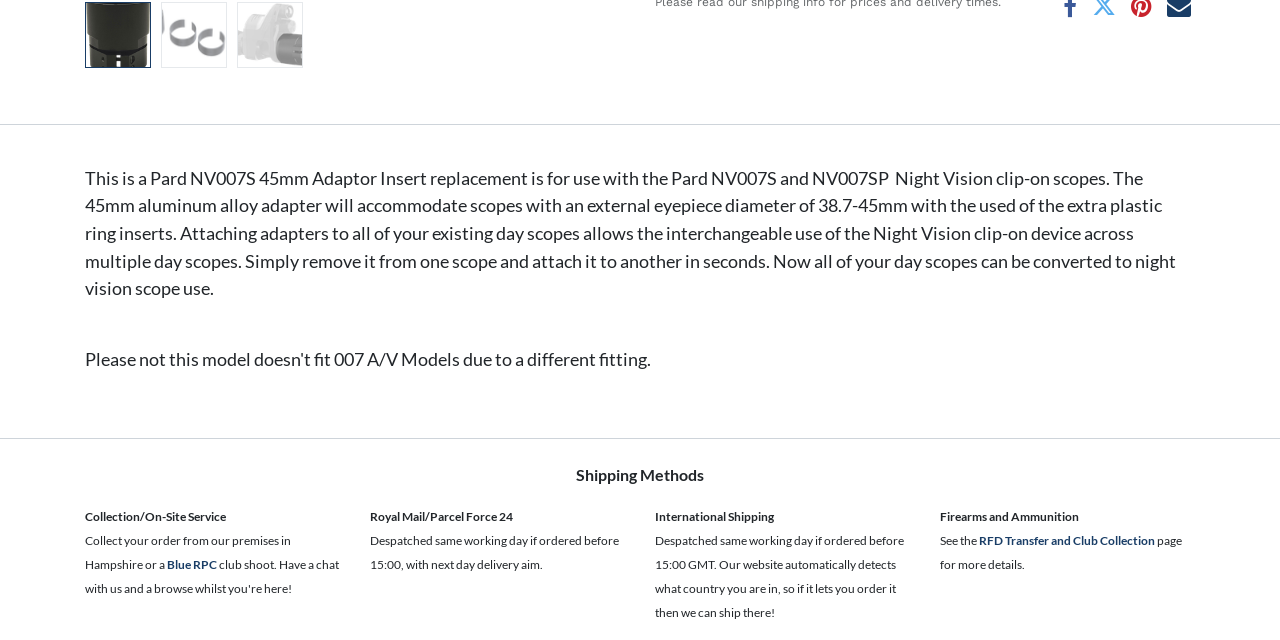Provide the bounding box coordinates for the specified HTML element described in this description: "Blue RPC". The coordinates should be four float numbers ranging from 0 to 1, in the format [left, top, right, bottom].

[0.13, 0.87, 0.17, 0.894]